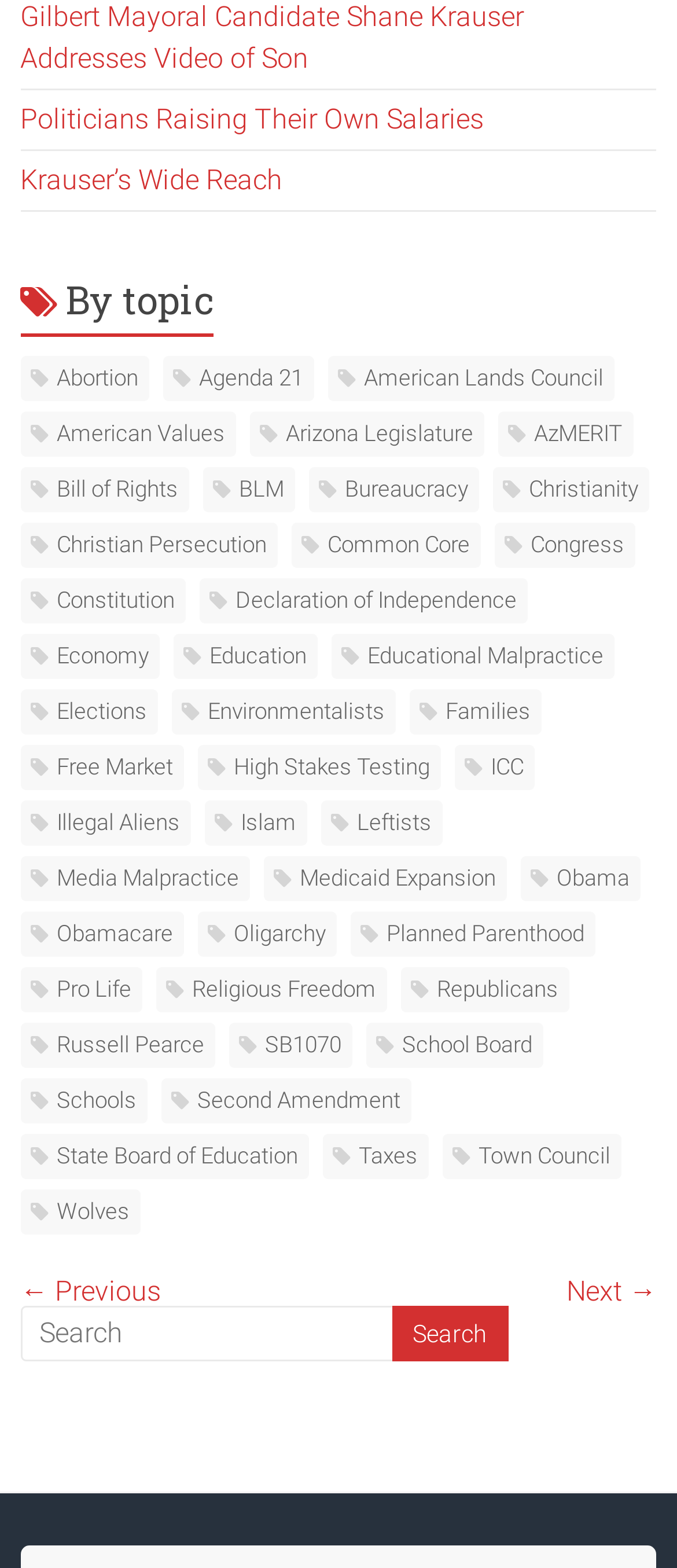Pinpoint the bounding box coordinates of the clickable element needed to complete the instruction: "Click on the Next button". The coordinates should be provided as four float numbers between 0 and 1: [left, top, right, bottom].

[0.837, 0.807, 0.97, 0.839]